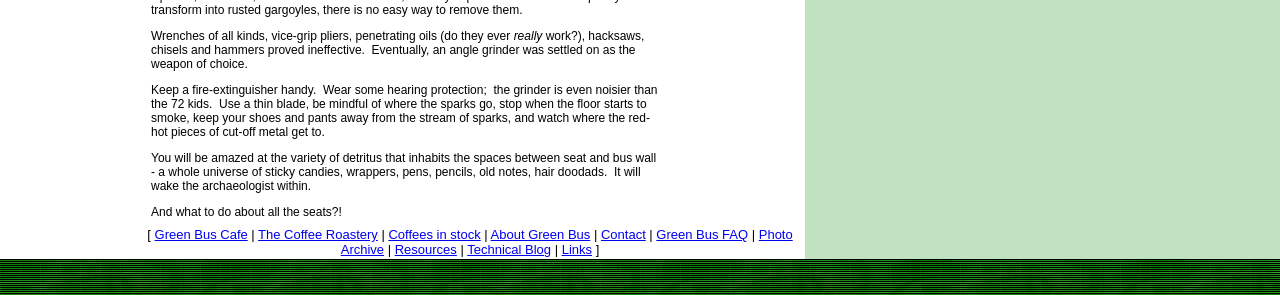Given the element description Links, predict the bounding box coordinates for the UI element in the webpage screenshot. The format should be (top-left x, top-left y, bottom-right x, bottom-right y), and the values should be between 0 and 1.

[0.439, 0.82, 0.463, 0.871]